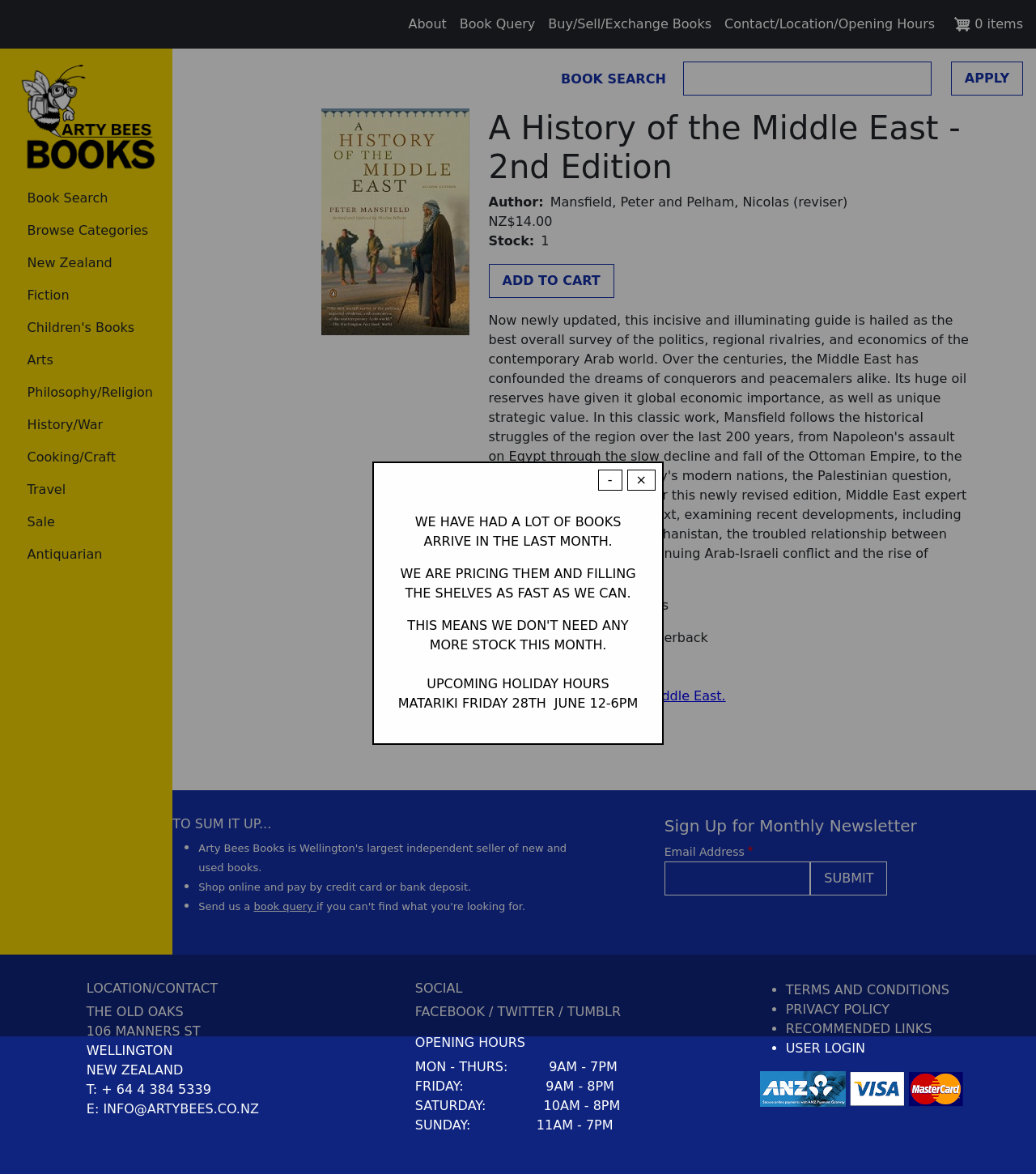Identify the bounding box coordinates of the area you need to click to perform the following instruction: "View book details".

[0.472, 0.092, 0.937, 0.159]